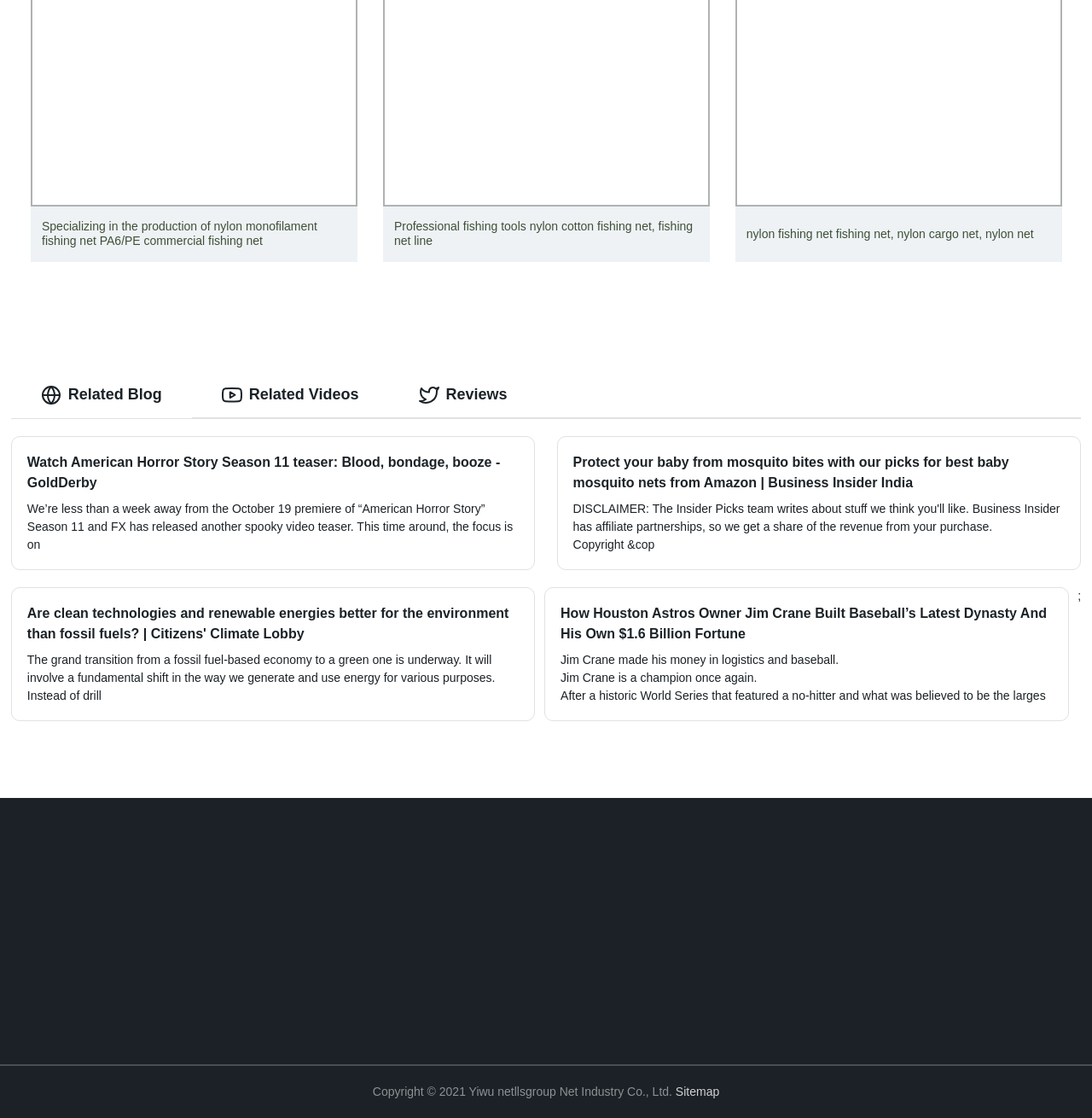Respond to the question below with a single word or phrase: How many links are available in the HOT MENU section?

6